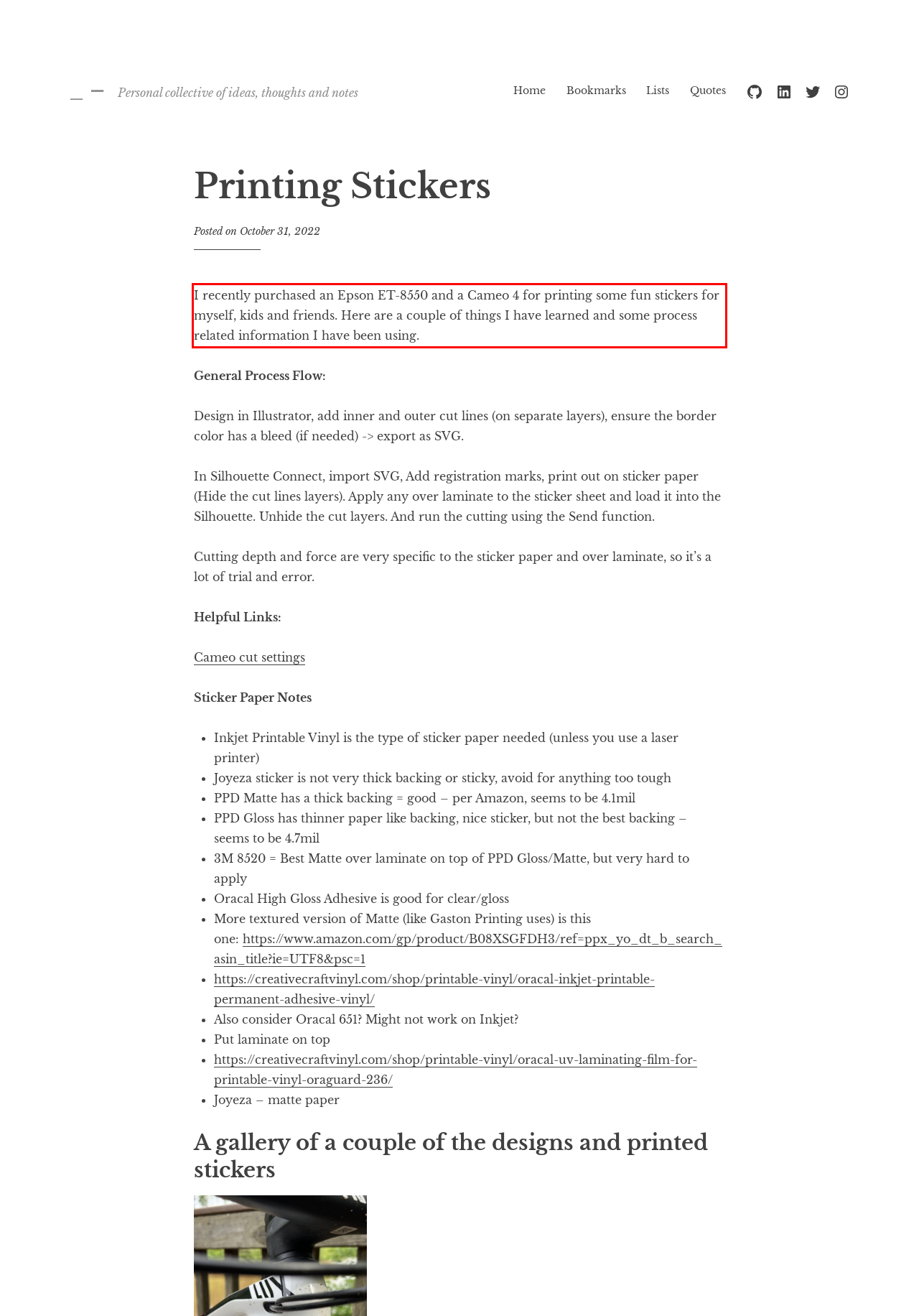You are given a screenshot with a red rectangle. Identify and extract the text within this red bounding box using OCR.

I recently purchased an Epson ET-8550 and a Cameo 4 for printing some fun stickers for myself, kids and friends. Here are a couple of things I have learned and some process related information I have been using.